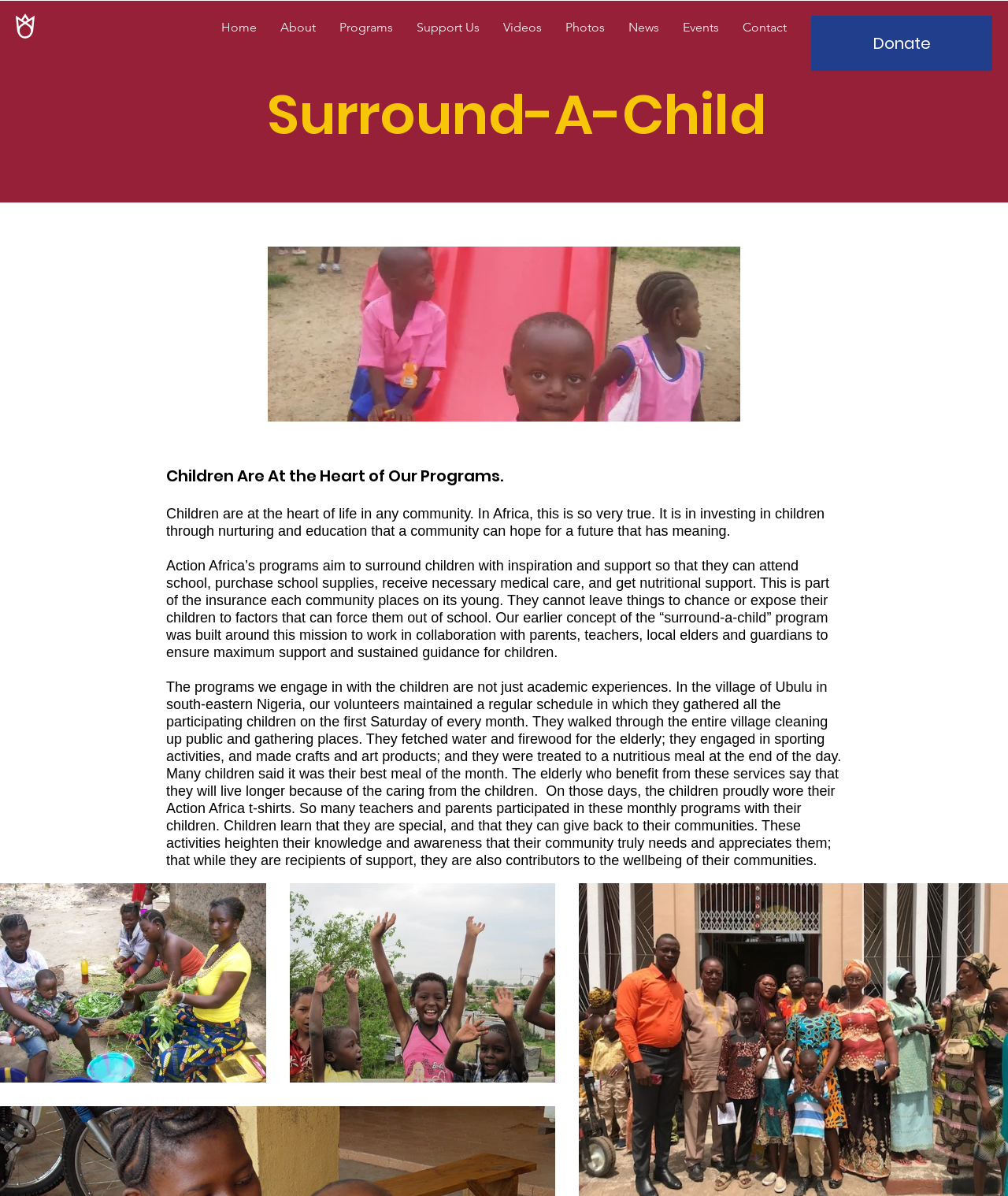Bounding box coordinates must be specified in the format (top-left x, top-left y, bottom-right x, bottom-right y). All values should be floating point numbers between 0 and 1. What are the bounding box coordinates of the UI element described as: Support Us

[0.402, 0.009, 0.488, 0.038]